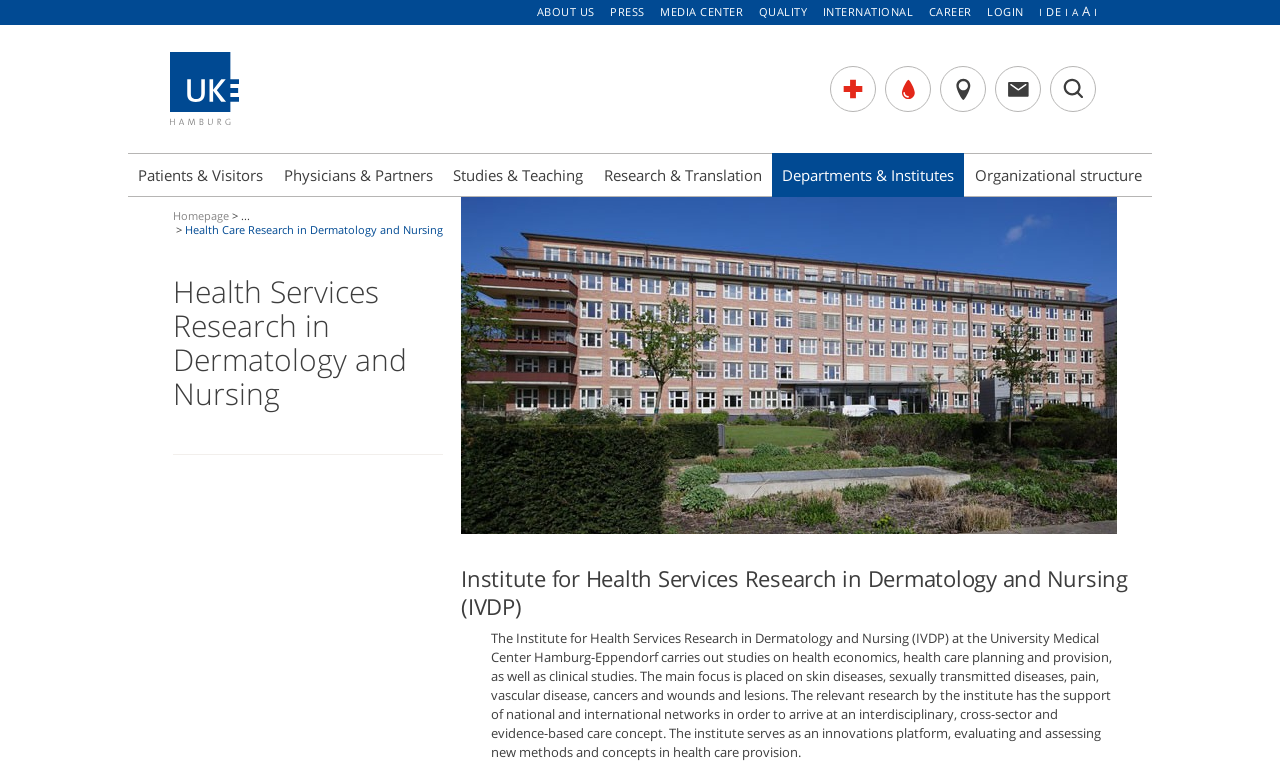Provide a comprehensive caption for the webpage.

The webpage is about Health Services Research in Dermatology and Nursing. At the top, there are several links, including "ABOUT US", "PRESS", "MEDIA CENTER", "QUALITY", "INTERNATIONAL", "CAREER", "LOGIN", and "DE", which are positioned horizontally and take up a small portion of the top section. 

To the left of these links, there is a "UKE-Logo" image with an alternative text, which is also a link. Below the links, there are five main categories: "Patients & Visitors", "Physicians & Partners", "Studies & Teaching", "Research & Translation", and "Departments & Institutes", which are arranged horizontally and take up a significant portion of the page.

On the left side, there is a "Homepage" link, followed by a ">" symbol and another "Departments & Institutes" link. Below these links, there are three more links: "Institutes", "Health Care Research in Dermatology and Nursing", and another "Departments & Institutes" link.

The main content of the page is divided into two sections. The first section has a heading "Health Services Research in Dermatology and Nursing" and contains an institute's information, including its name, "Institute for Health Care Provision in Dermatology and the Care Professions (IVDP)", and an image. 

The second section has a heading "Institute for Health Services Research in Dermatology and Nursing (IVDP)" and contains a detailed description of the institute's research focus and goals, including health economics, health care planning, and clinical studies, with a focus on skin diseases, sexually transmitted diseases, pain, vascular disease, cancers, and wounds and lesions.